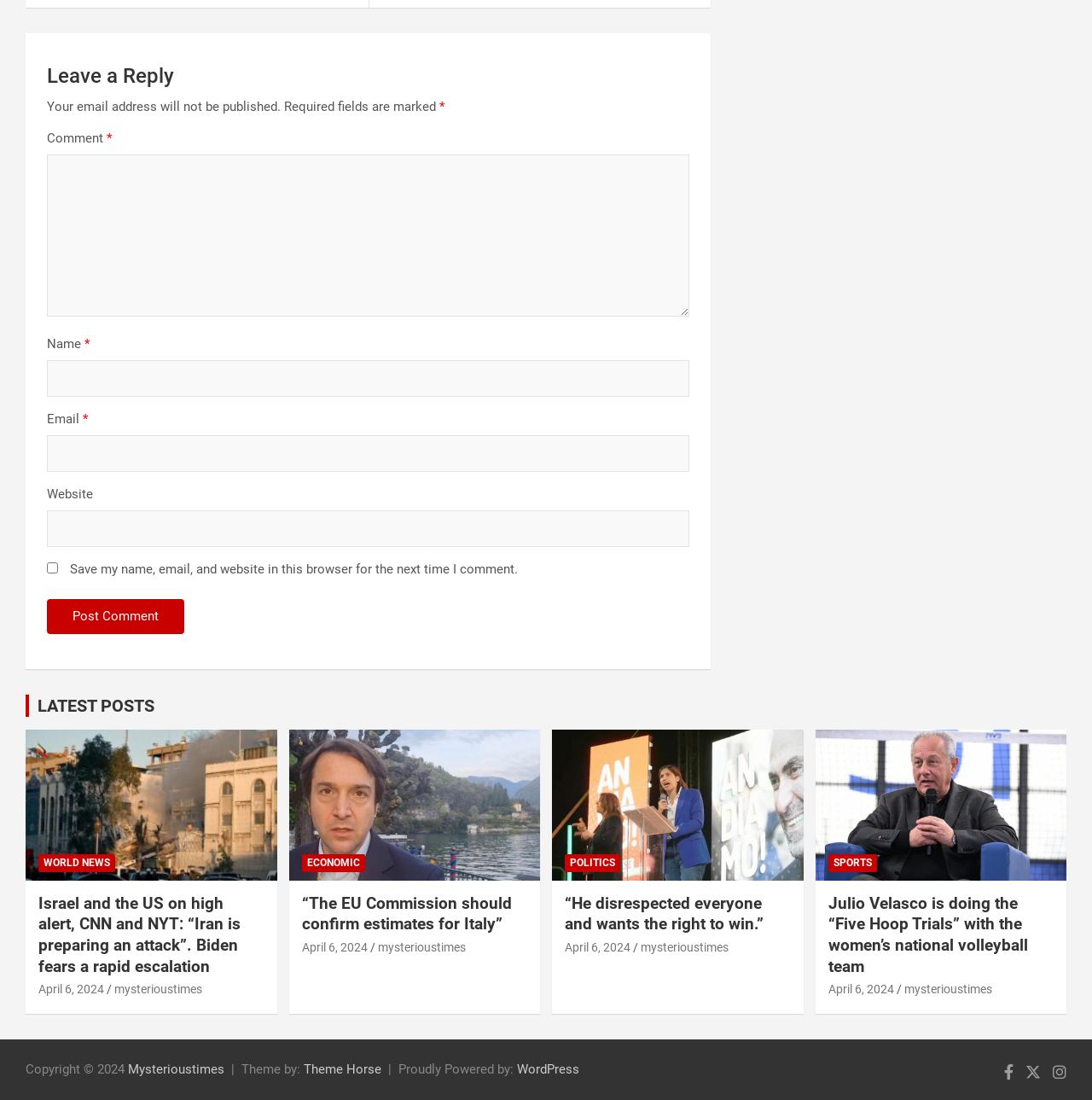Using the information from the screenshot, answer the following question thoroughly:
What categories of posts are available on this website?

The webpage contains links to different categories of posts, including 'WORLD NEWS', 'ECONOMIC', 'POLITICS', and 'SPORTS', which suggests that these are the available categories on the website.